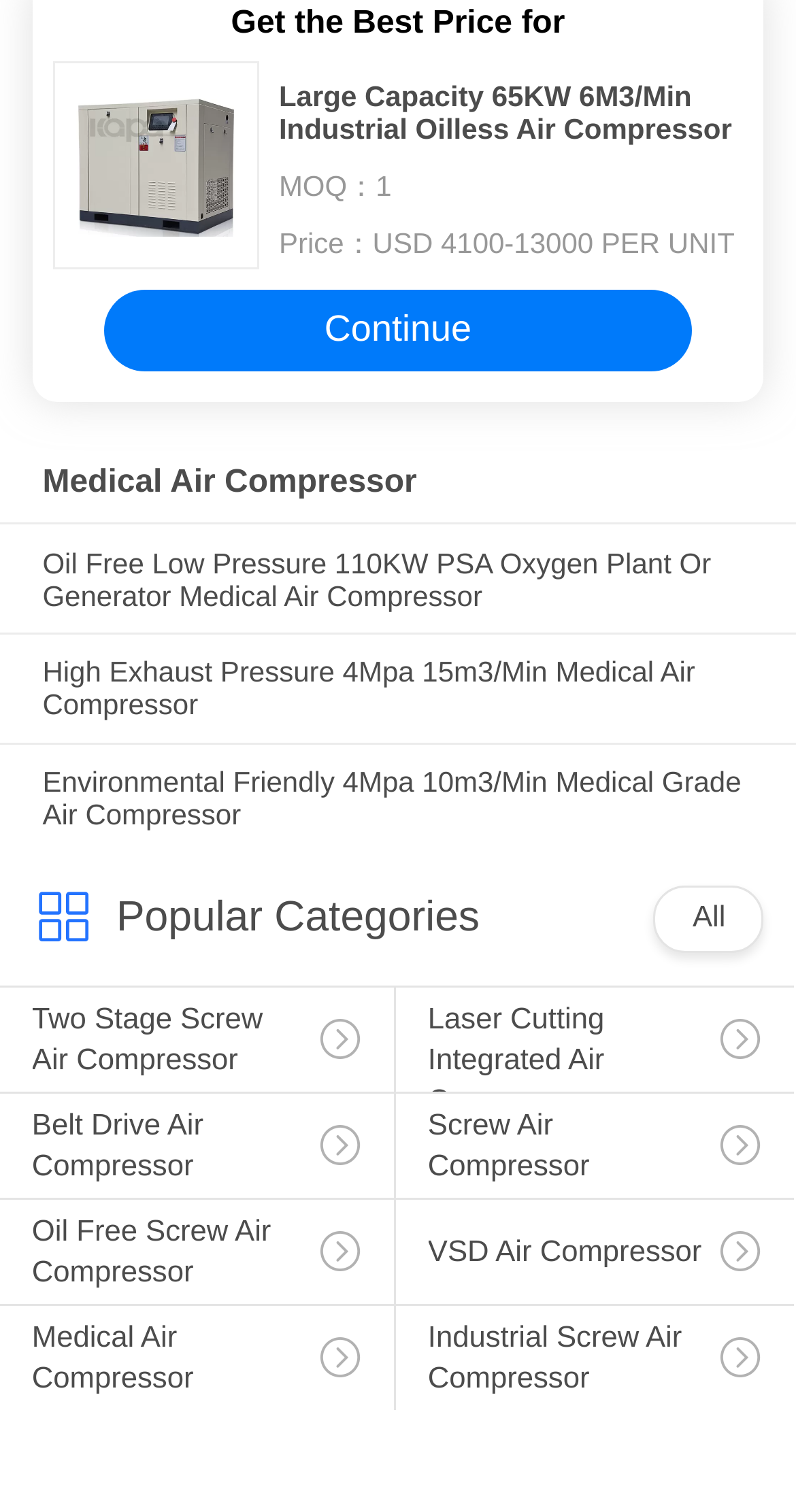Highlight the bounding box coordinates of the element you need to click to perform the following instruction: "Click on the 'Continue' button."

[0.132, 0.191, 0.868, 0.245]